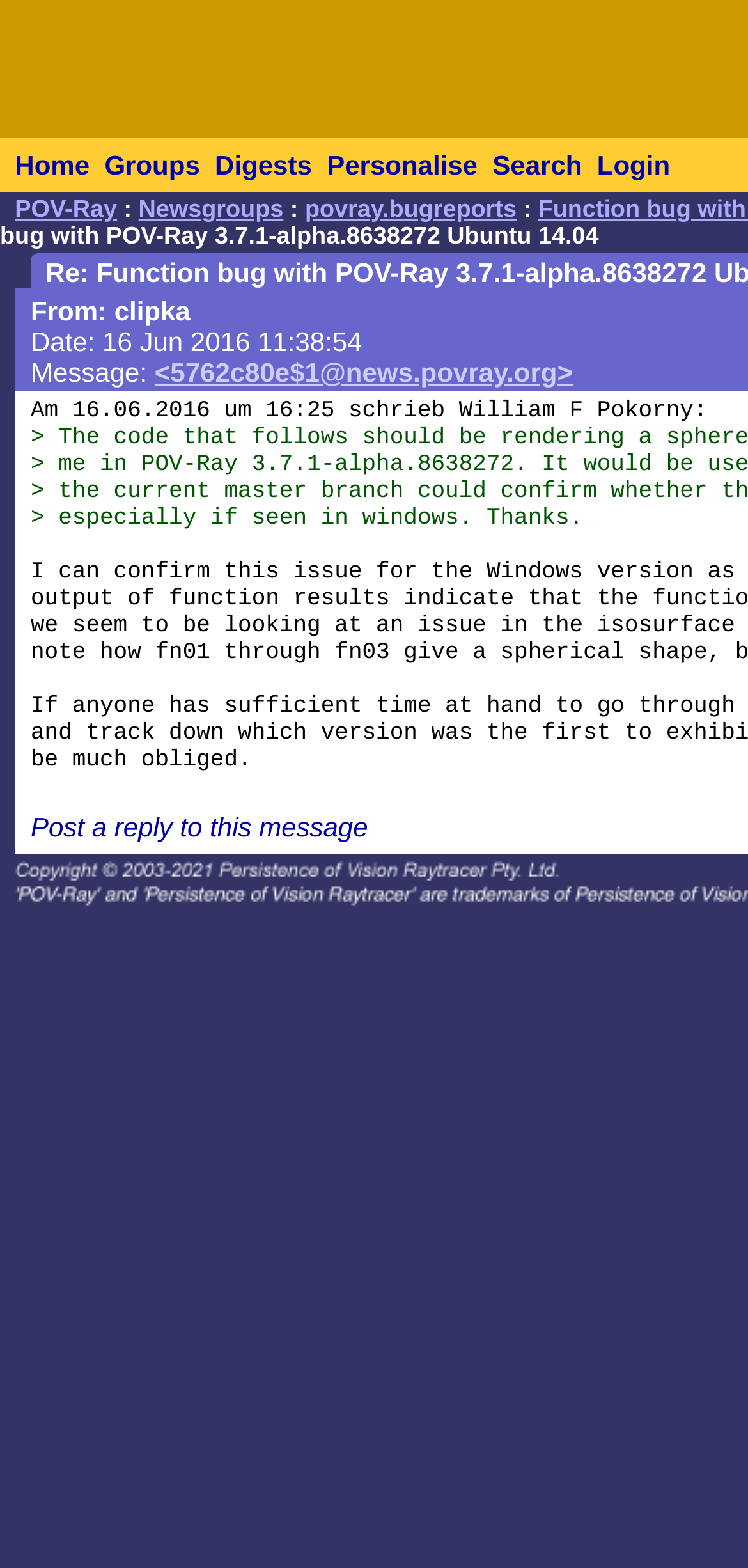What can be done with the 'Post a reply to this message' link?
Using the image, elaborate on the answer with as much detail as possible.

The 'Post a reply to this message' link is likely used to respond to the original message, allowing users to engage in a discussion or provide feedback on the topic being discussed.